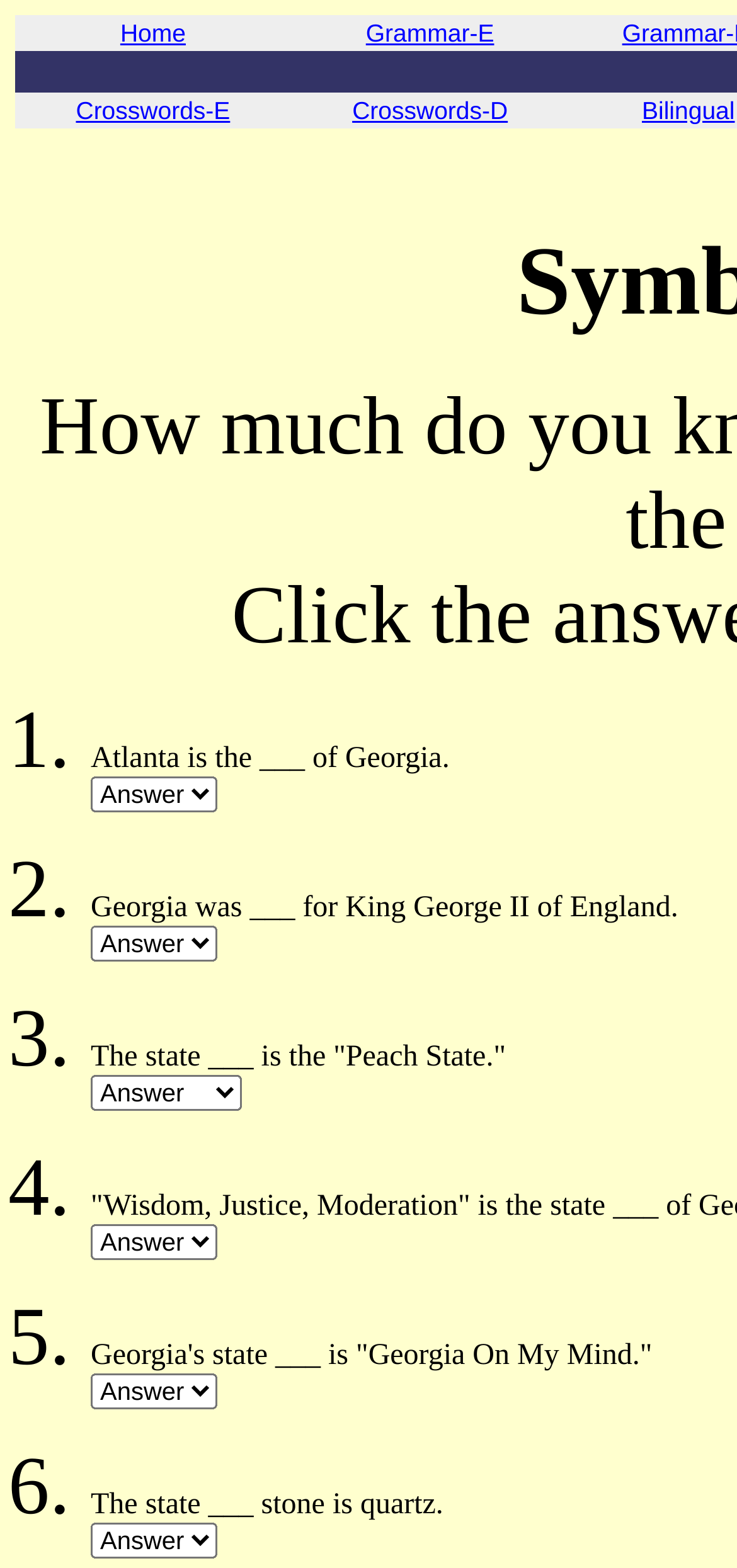Provide an in-depth caption for the elements present on the webpage.

This webpage is a quiz for English as a second language students, specifically focused on symbols of Georgia. At the top, there are five navigation links: "Home", "Grammar-E", "Crosswords-E", "Crosswords-D", and "Bilingual", arranged horizontally across the page.

Below the navigation links, there are six quiz questions, each consisting of a numbered list marker (1. to 6.) and a static text describing the question. The questions are arranged vertically, with each question taking up a significant portion of the page.

Each question has a corresponding combobox below the static text, where users can select their answers. The comboboxes are positioned directly below their respective questions.

The questions themselves are related to Georgia, with topics including the capital city, the origin of the state's name, the state's nickname, the state song, and the state stone. The questions are written in a clear and concise manner, making it easy for users to understand what is being asked.